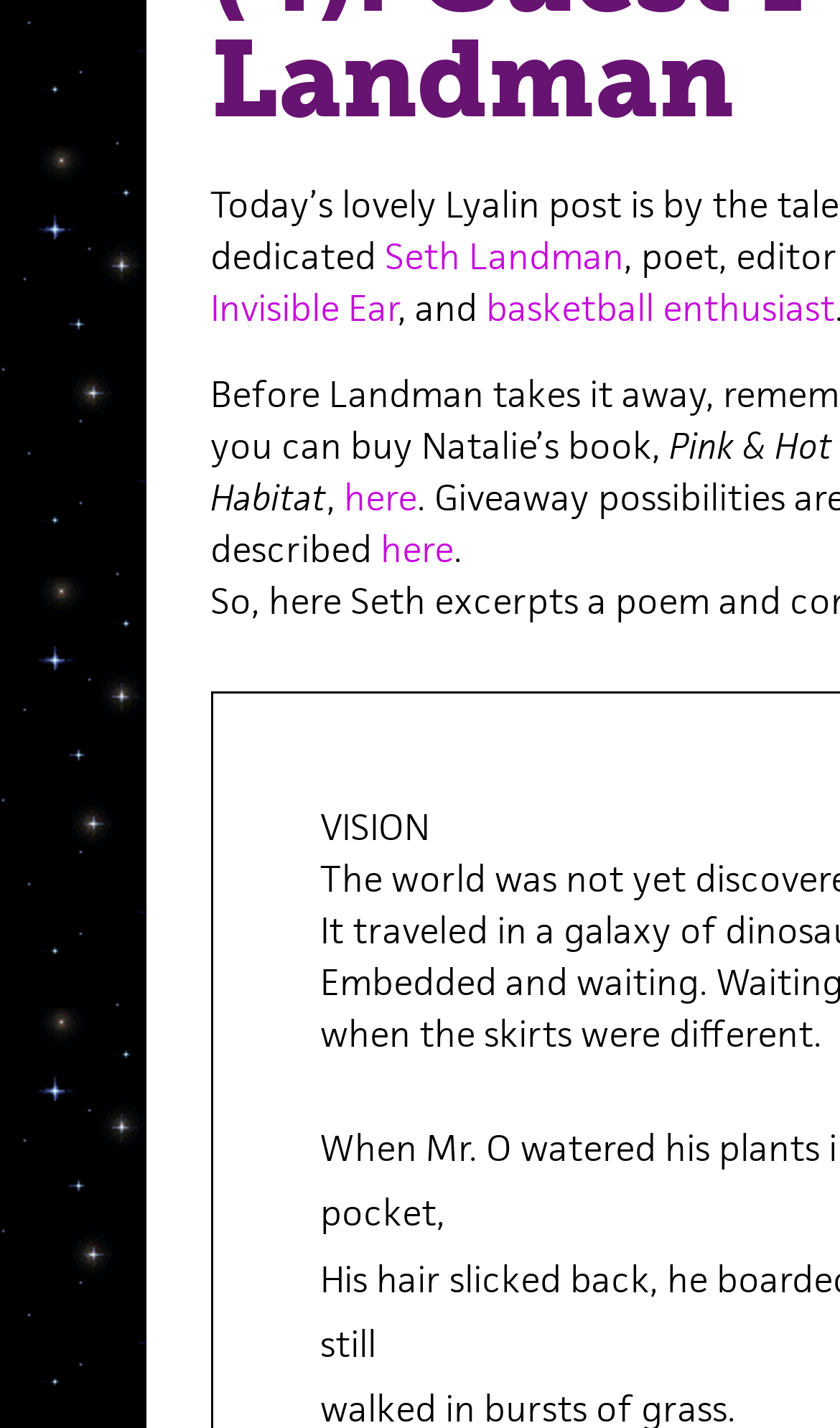Using the format (top-left x, top-left y, bottom-right x, bottom-right y), and given the element description, identify the bounding box coordinates within the screenshot: Seth Landman

[0.458, 0.163, 0.742, 0.196]